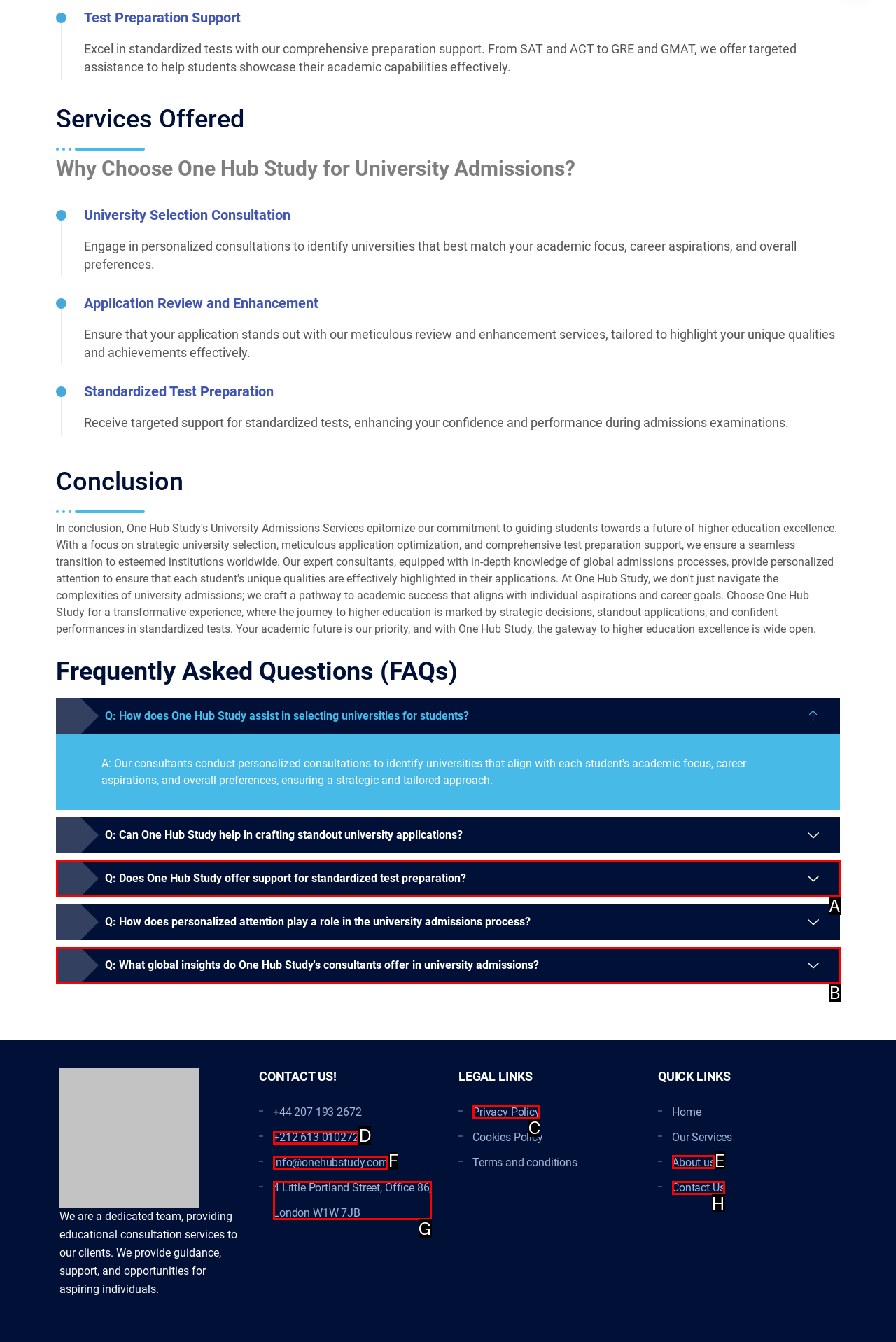Select the HTML element that should be clicked to accomplish the task: Visit the 'About us' page Reply with the corresponding letter of the option.

E